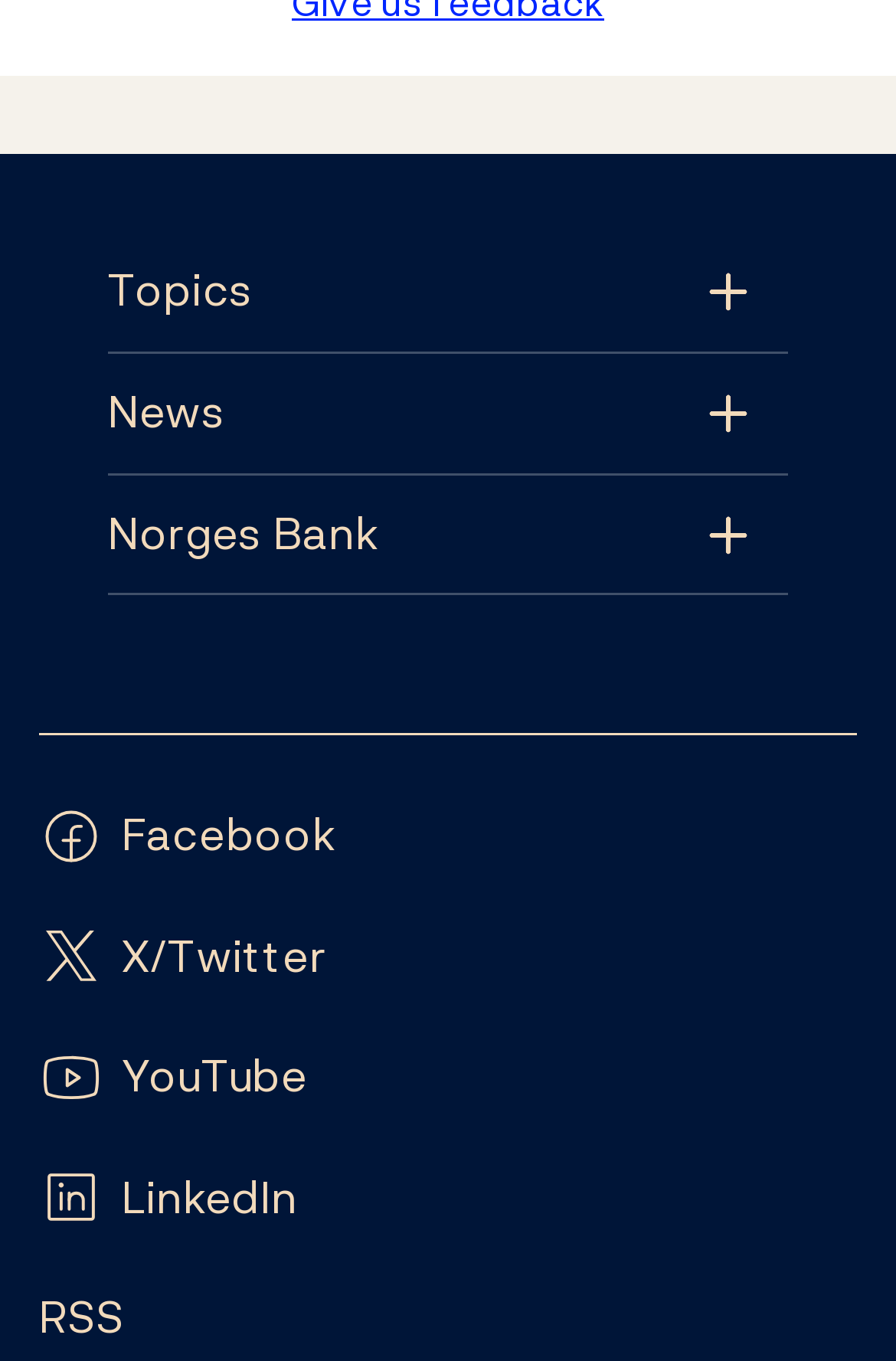Determine the bounding box coordinates for the UI element with the following description: "Norges Bank". The coordinates should be four float numbers between 0 and 1, represented as [left, top, right, bottom].

[0.121, 0.349, 0.879, 0.438]